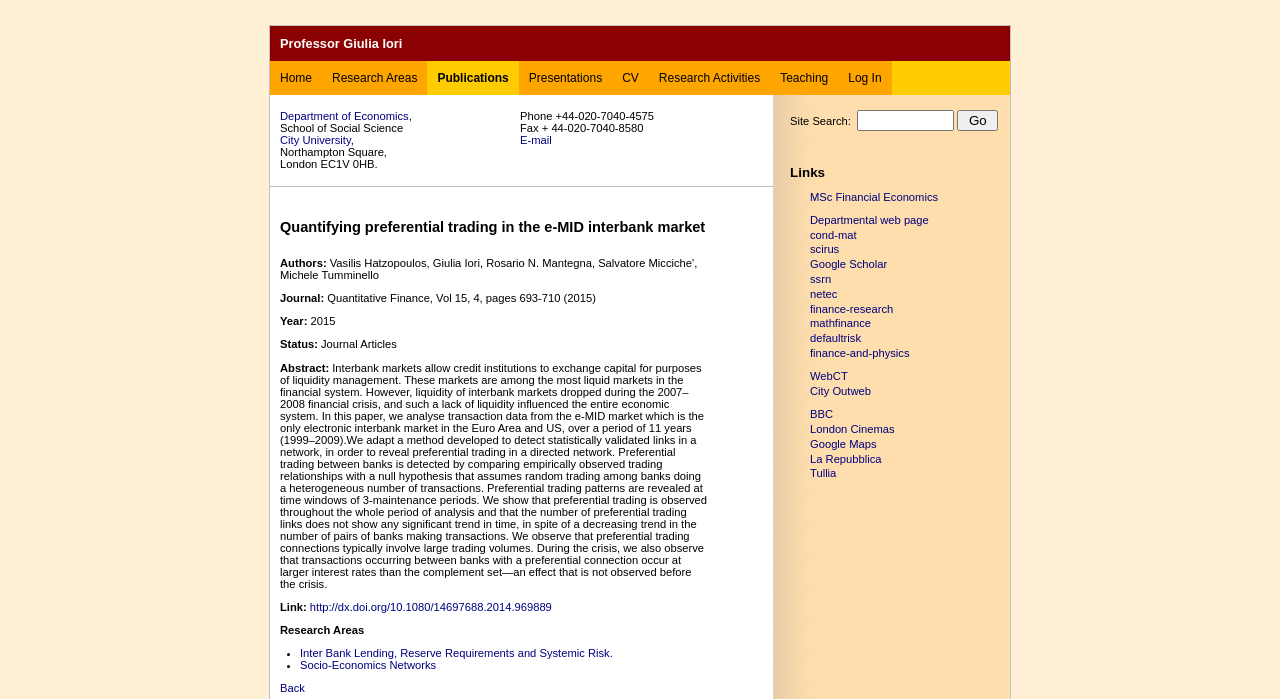Specify the bounding box coordinates of the element's area that should be clicked to execute the given instruction: "Click on the 'Home' link". The coordinates should be four float numbers between 0 and 1, i.e., [left, top, right, bottom].

[0.211, 0.088, 0.252, 0.136]